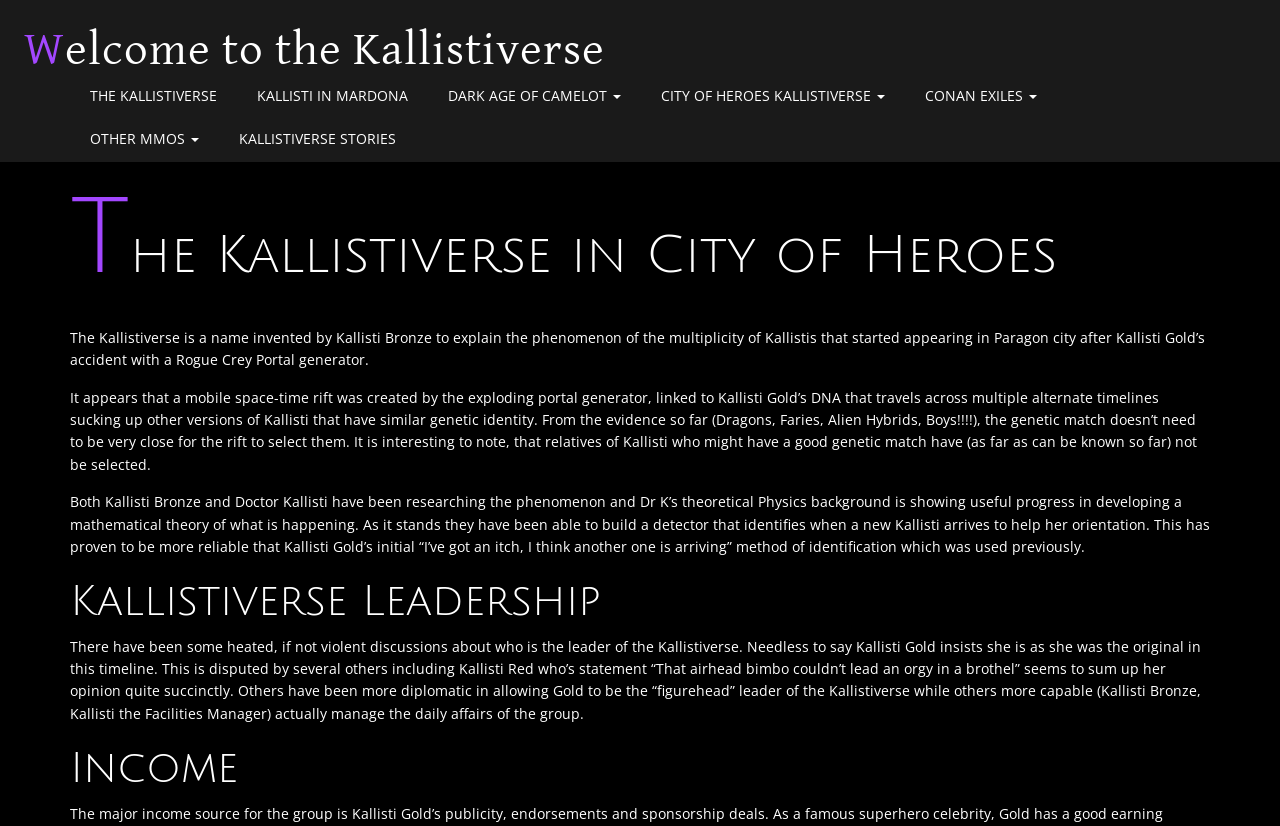What is the topic of the third paragraph?
Give a single word or phrase as your answer by examining the image.

Research and detector